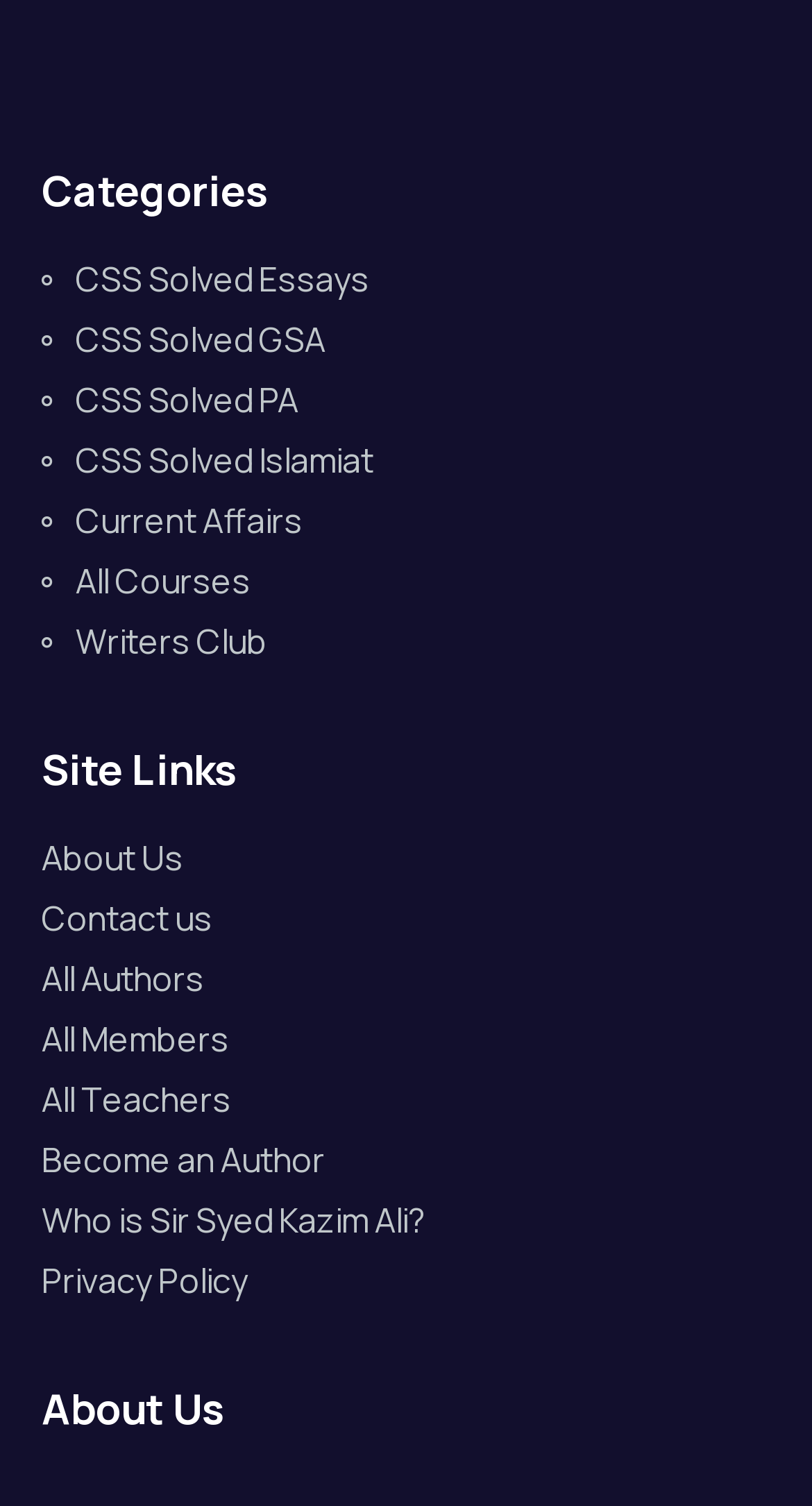Provide a one-word or short-phrase response to the question:
What is the second heading on the webpage?

Site Links